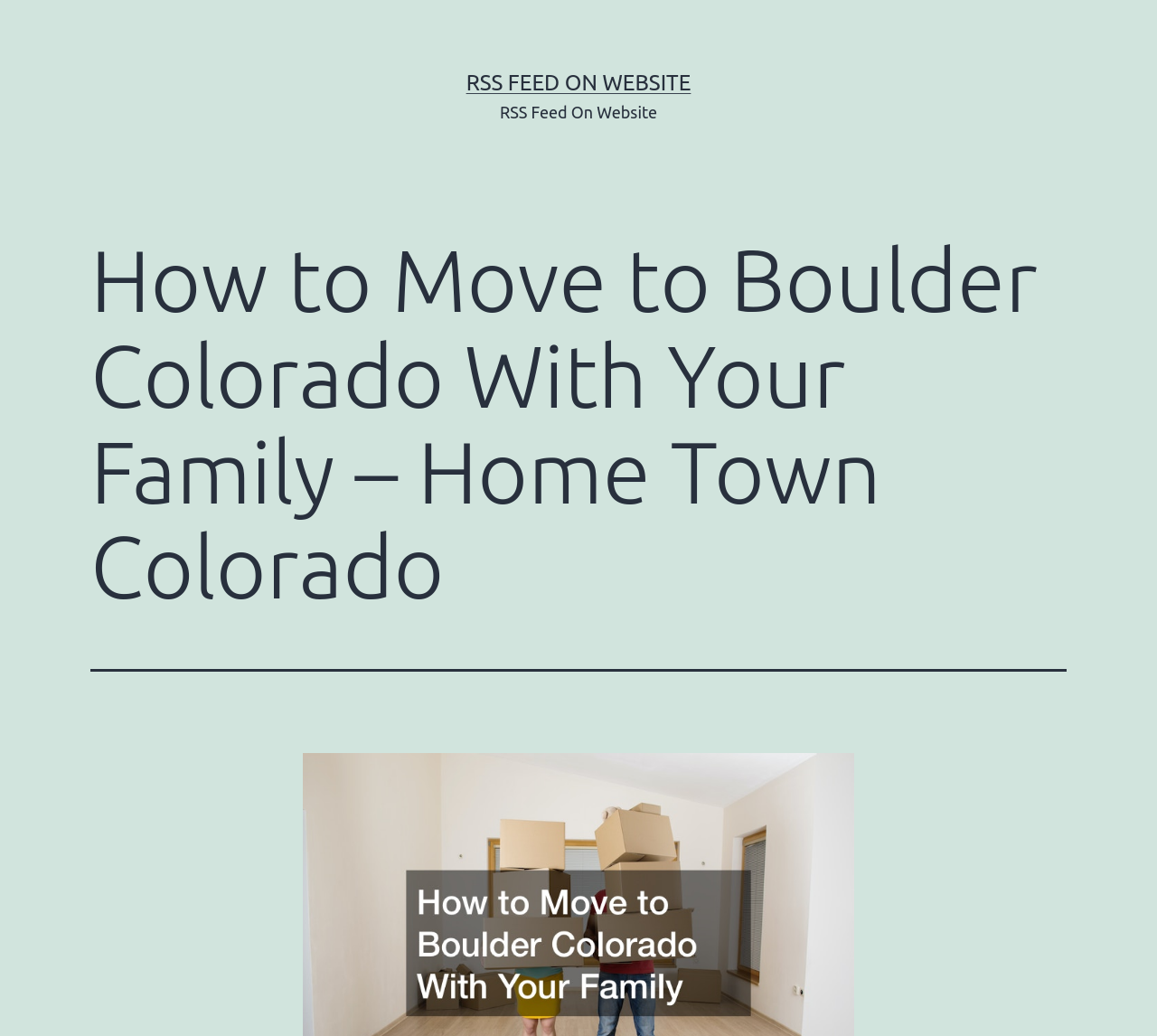Determine the bounding box coordinates in the format (top-left x, top-left y, bottom-right x, bottom-right y). Ensure all values are floating point numbers between 0 and 1. Identify the bounding box of the UI element described by: RSS Feed On Website

[0.403, 0.068, 0.597, 0.092]